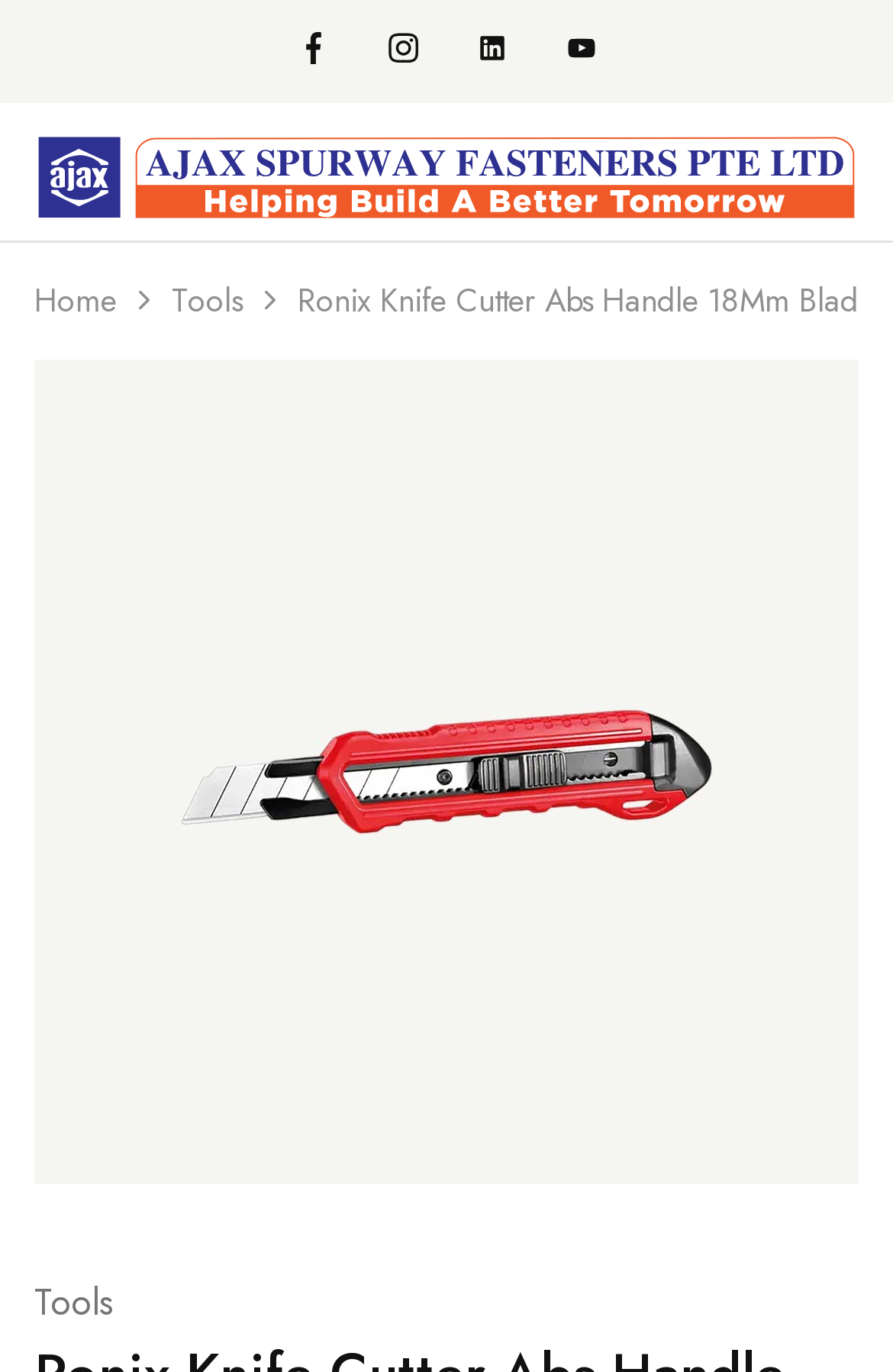What is the brand of the knife cutter?
Offer a detailed and exhaustive answer to the question.

The brand of the knife cutter can be determined by looking at the static text element 'Ronix Knife Cutter Abs Handle 18Mm Blade' which is located at the top of the webpage.